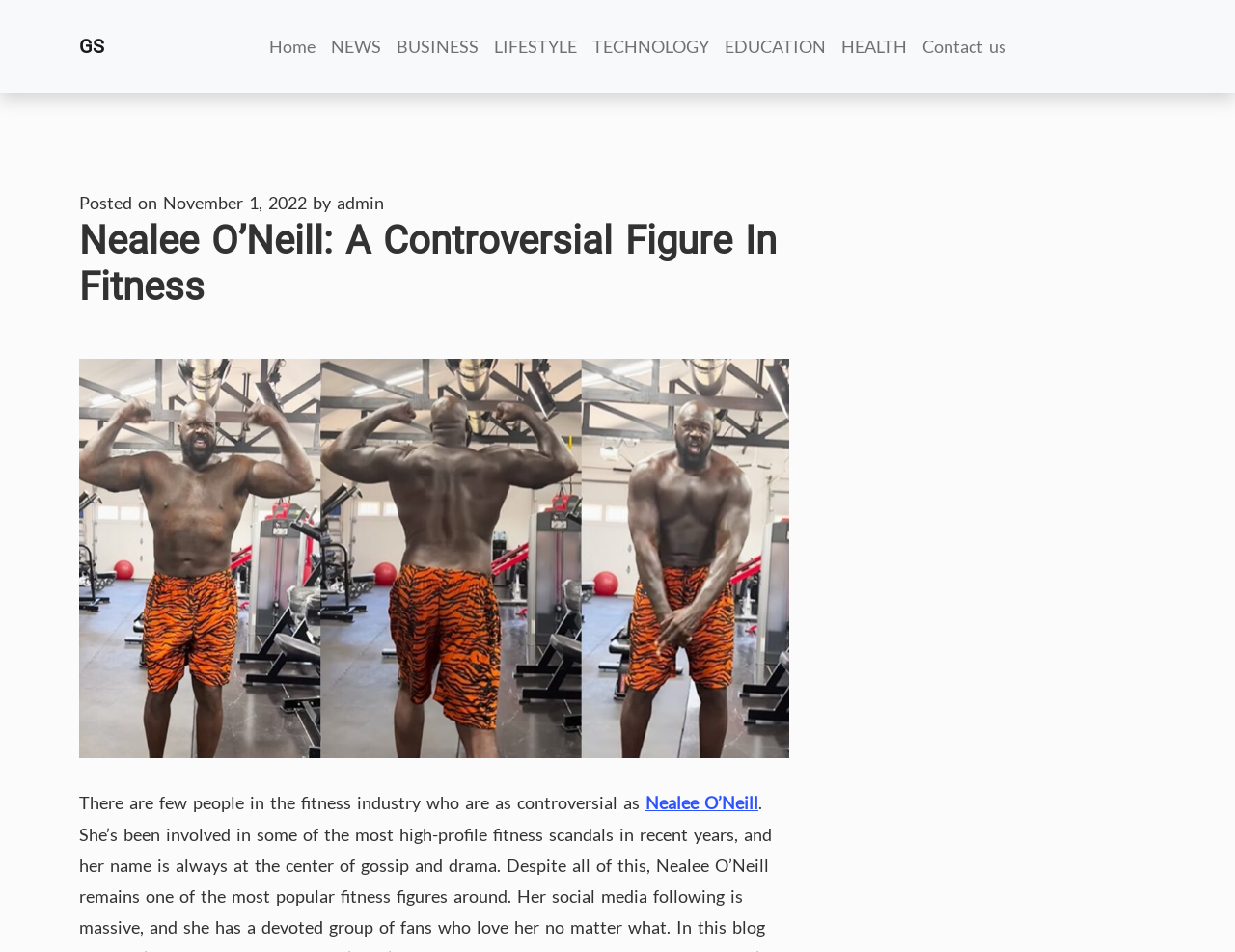Locate the bounding box coordinates of the UI element described by: "latin woman date faktureringsproblem". Provide the coordinates as four float numbers between 0 and 1, formatted as [left, top, right, bottom].

None